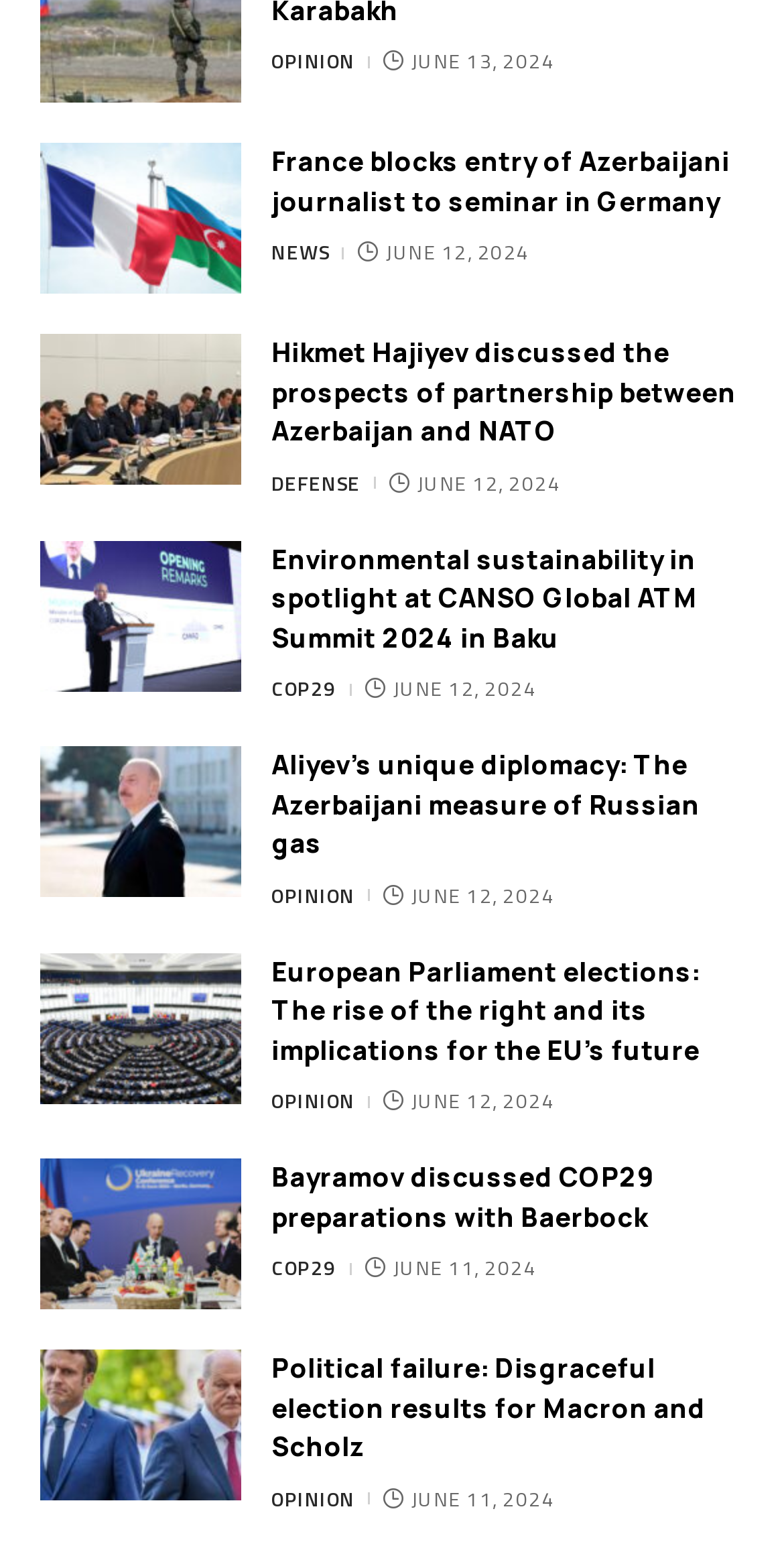Please identify the bounding box coordinates of the clickable area that will allow you to execute the instruction: "Click on the 'NEWS' link".

[0.346, 0.152, 0.421, 0.174]